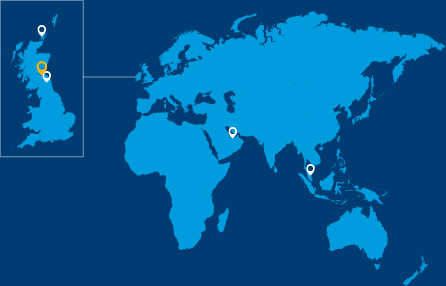What region is zoomed in on the left side?
Answer with a single word or short phrase according to what you see in the image.

The UK